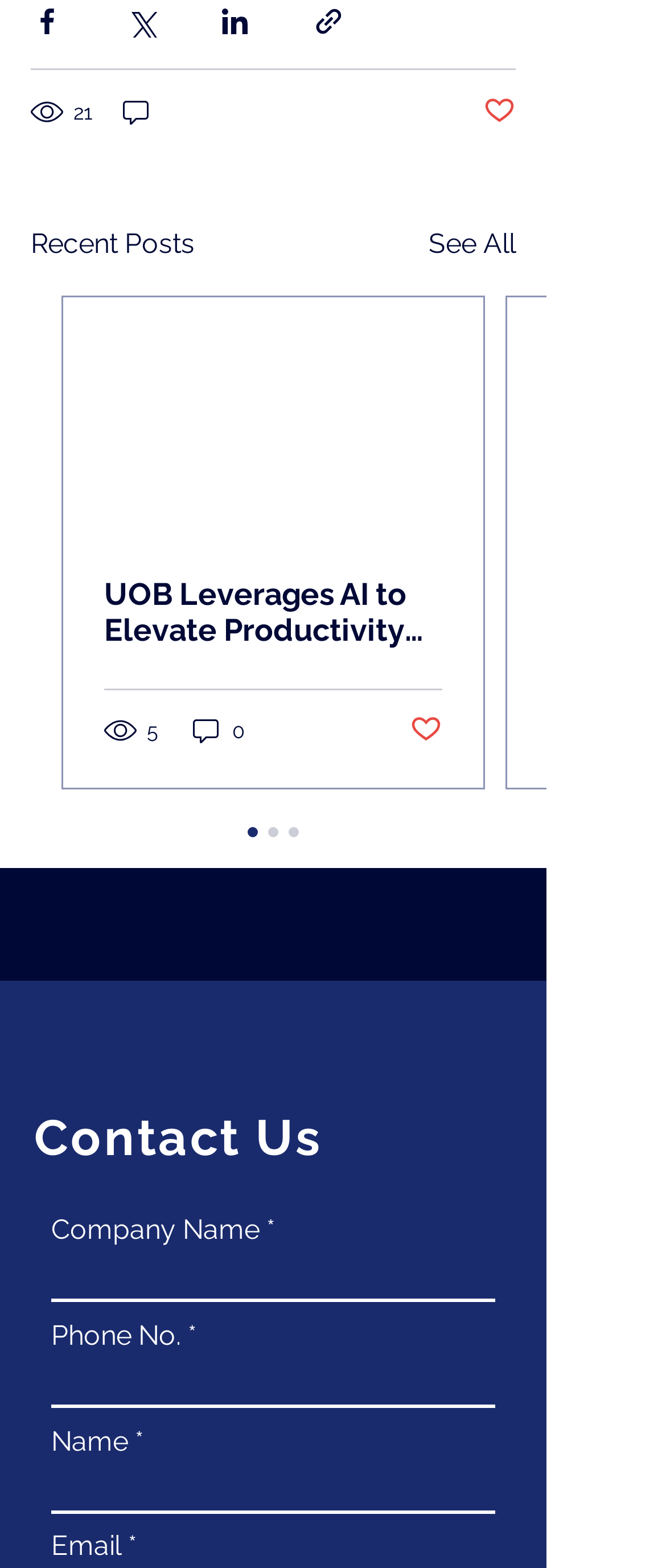Please provide the bounding box coordinates in the format (top-left x, top-left y, bottom-right x, bottom-right y). Remember, all values are floating point numbers between 0 and 1. What is the bounding box coordinate of the region described as: Post not marked as liked

[0.726, 0.06, 0.774, 0.083]